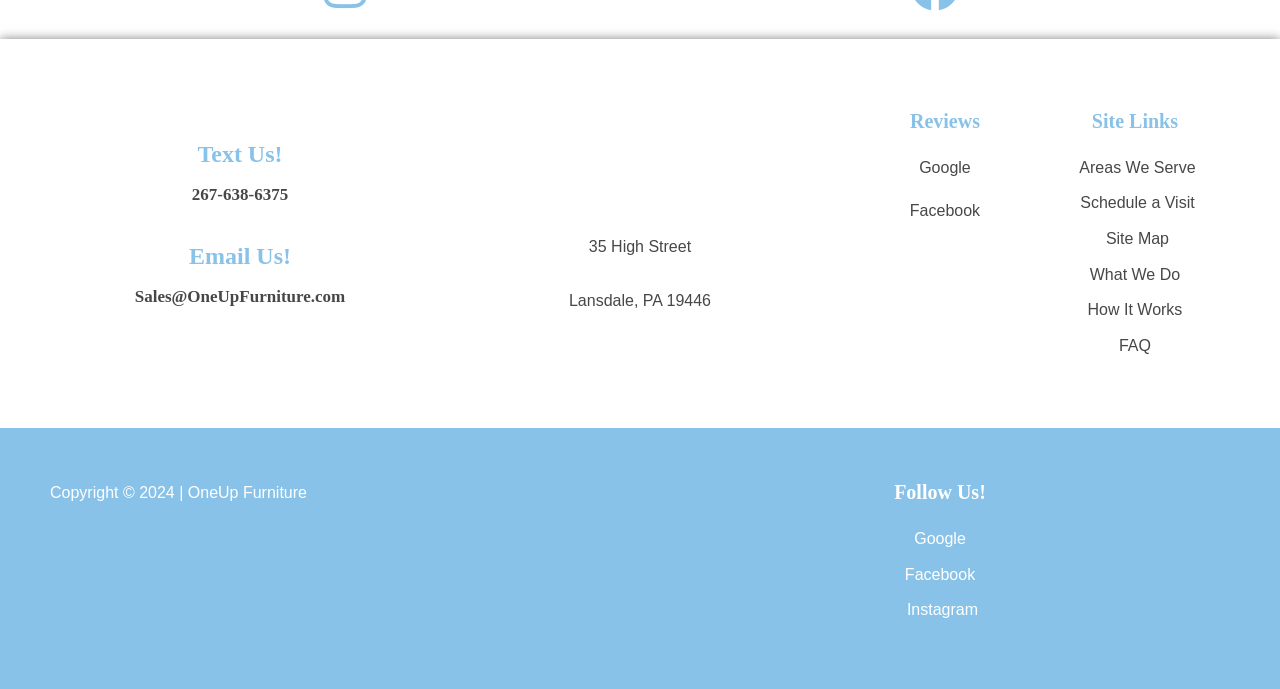What is the phone number to text?
Based on the image, please offer an in-depth response to the question.

I found the phone number to text by looking at the heading '267-638-6375' which is a link, indicating it's a clickable phone number.